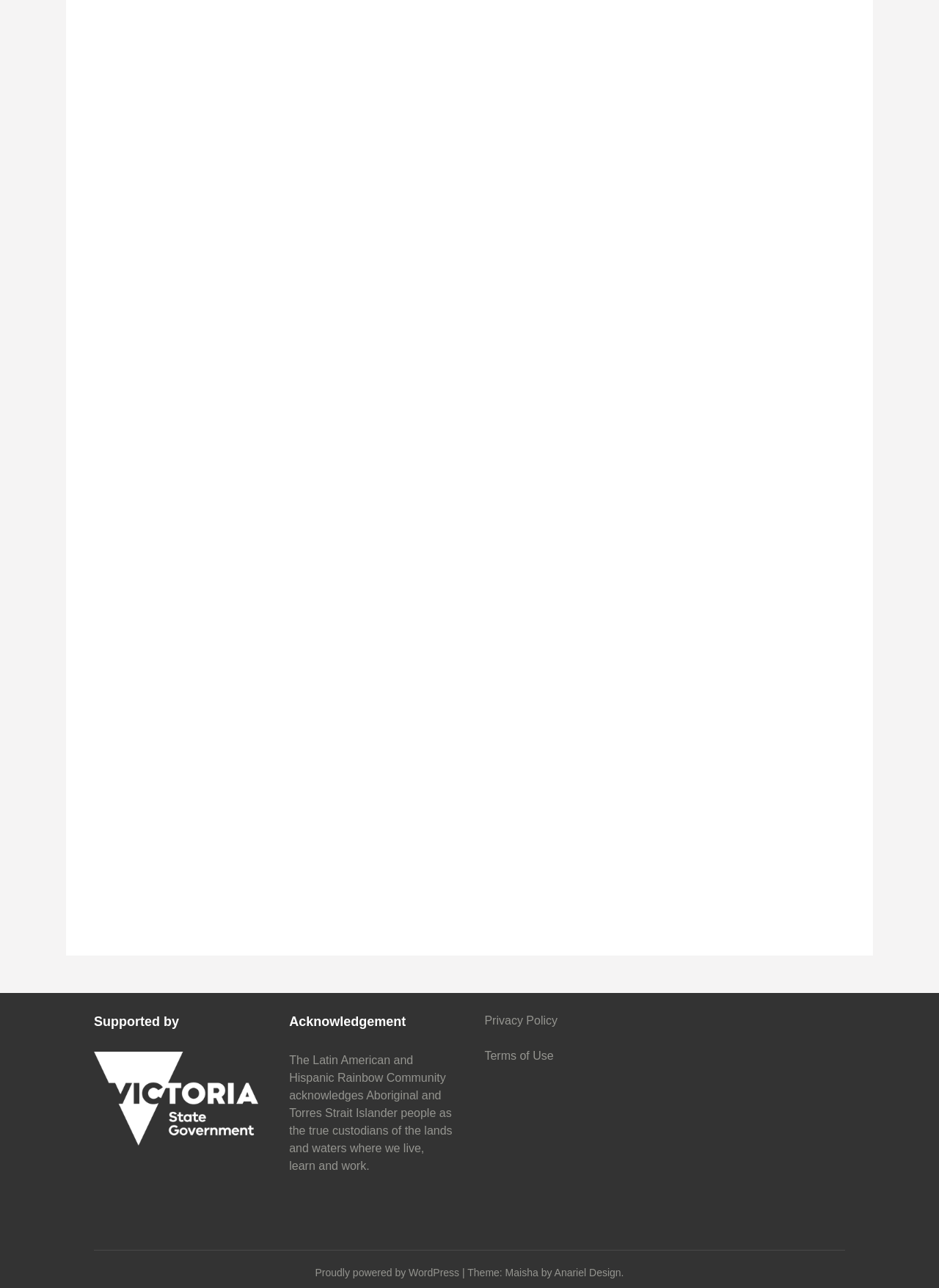Answer the following query concisely with a single word or phrase:
Who designed the theme?

Anariel Design